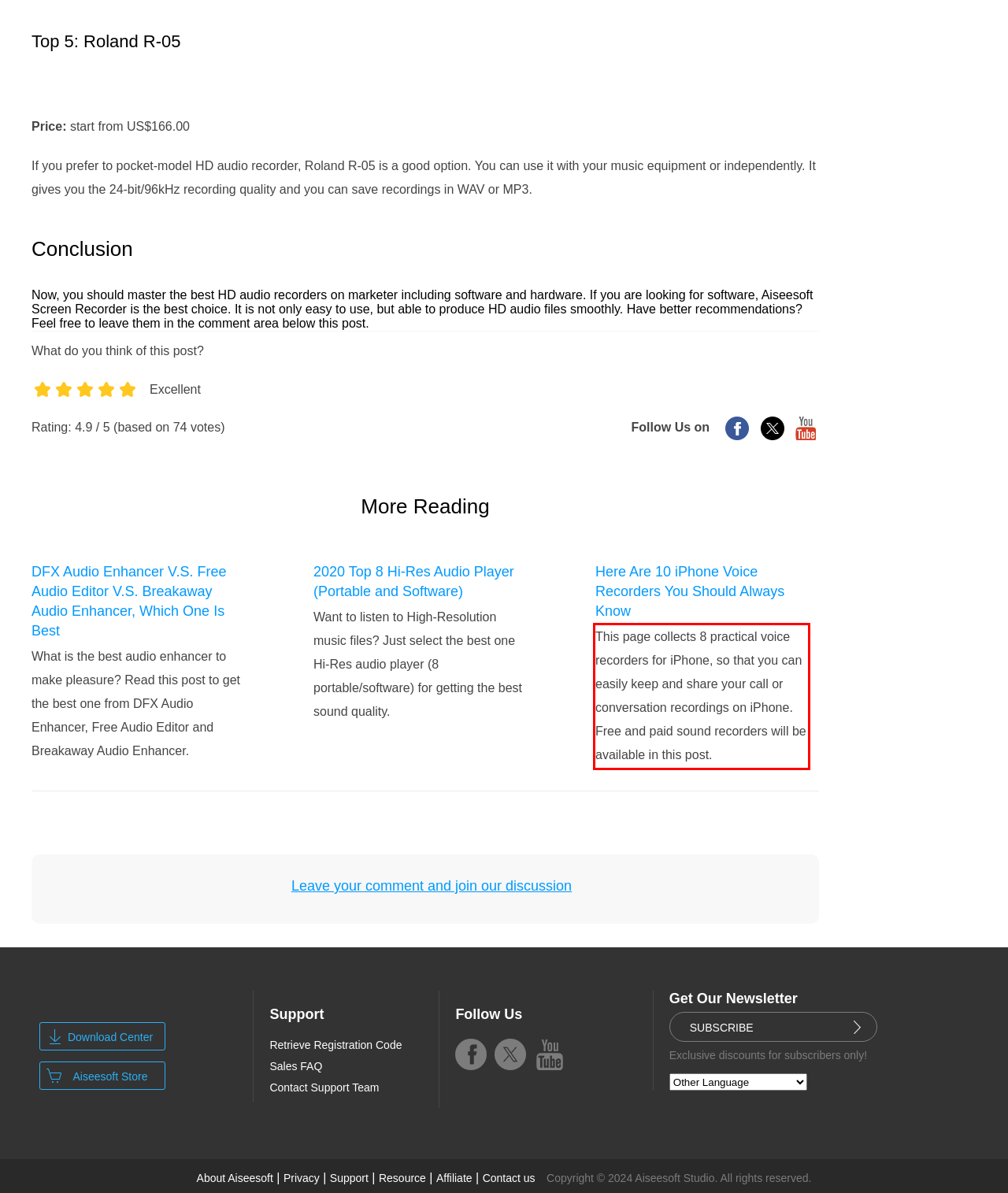You are given a screenshot with a red rectangle. Identify and extract the text within this red bounding box using OCR.

This page collects 8 practical voice recorders for iPhone, so that you can easily keep and share your call or conversation recordings on iPhone. Free and paid sound recorders will be available in this post.